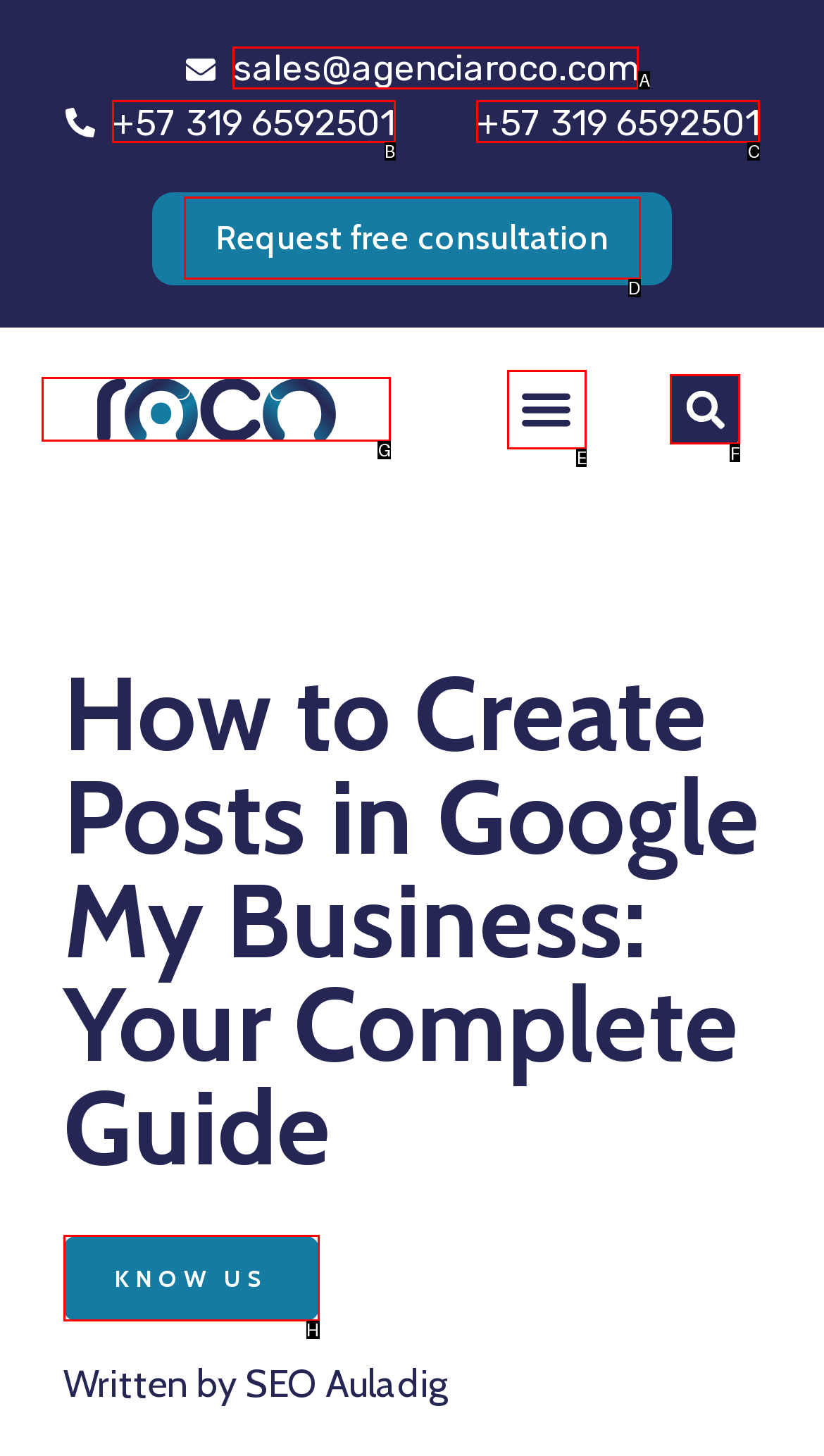Decide which letter you need to select to fulfill the task: click the agency logo
Answer with the letter that matches the correct option directly.

G